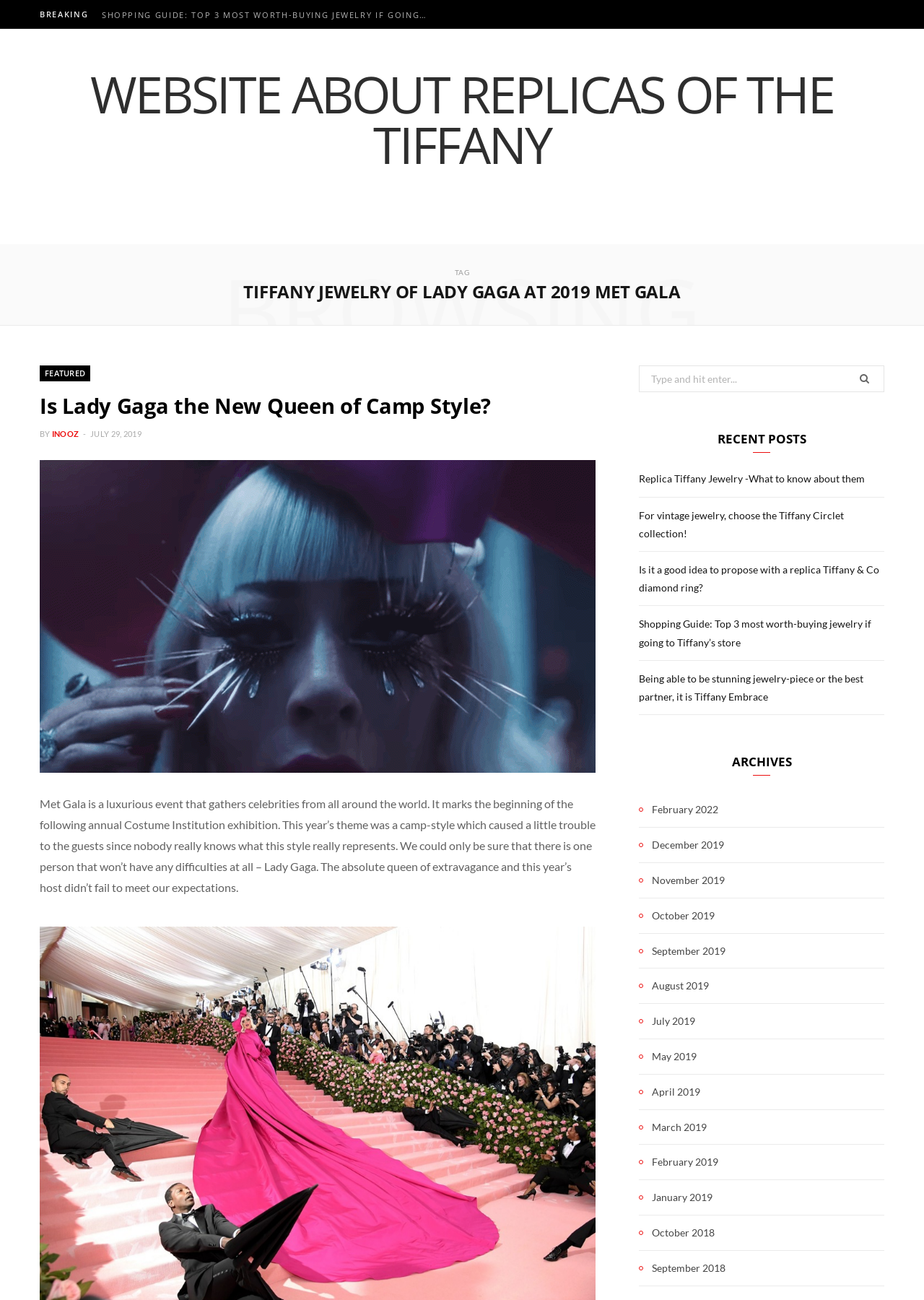Examine the screenshot and answer the question in as much detail as possible: How many recent posts are listed on the webpage?

The webpage lists 5 recent posts, which are 'Replica Tiffany Jewelry -What to know about them', 'For vintage jewelry, choose the Tiffany Circlet collection!', 'Is it a good idea to propose with a replica Tiffany & Co diamond ring?', 'Shopping Guide: Top 3 most worth-buying jewelry if going to Tiffany’s store', and 'Being able to be stunning jewelry-piece or the best partner, it is Tiffany Embrace'.